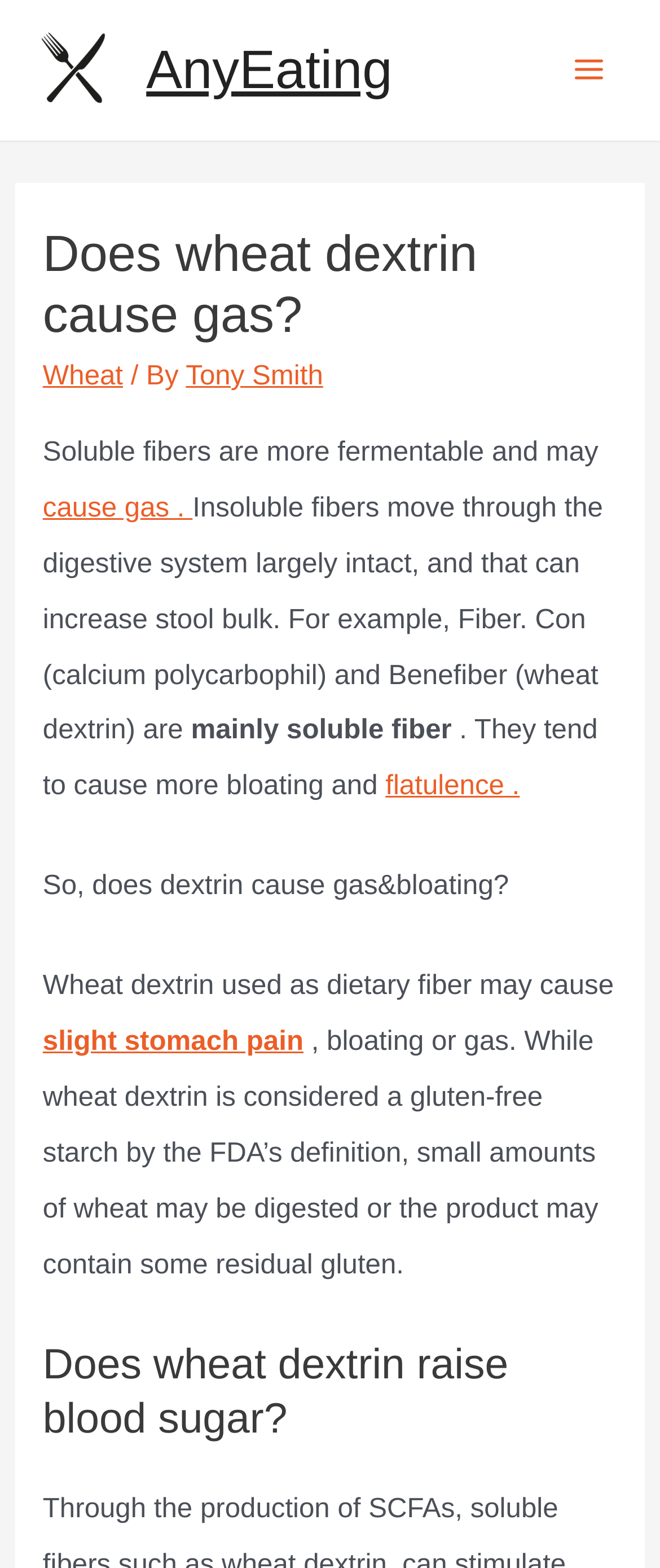Locate the bounding box coordinates of the element you need to click to accomplish the task described by this instruction: "Click on the 'AnyEating' link".

[0.051, 0.034, 0.179, 0.054]